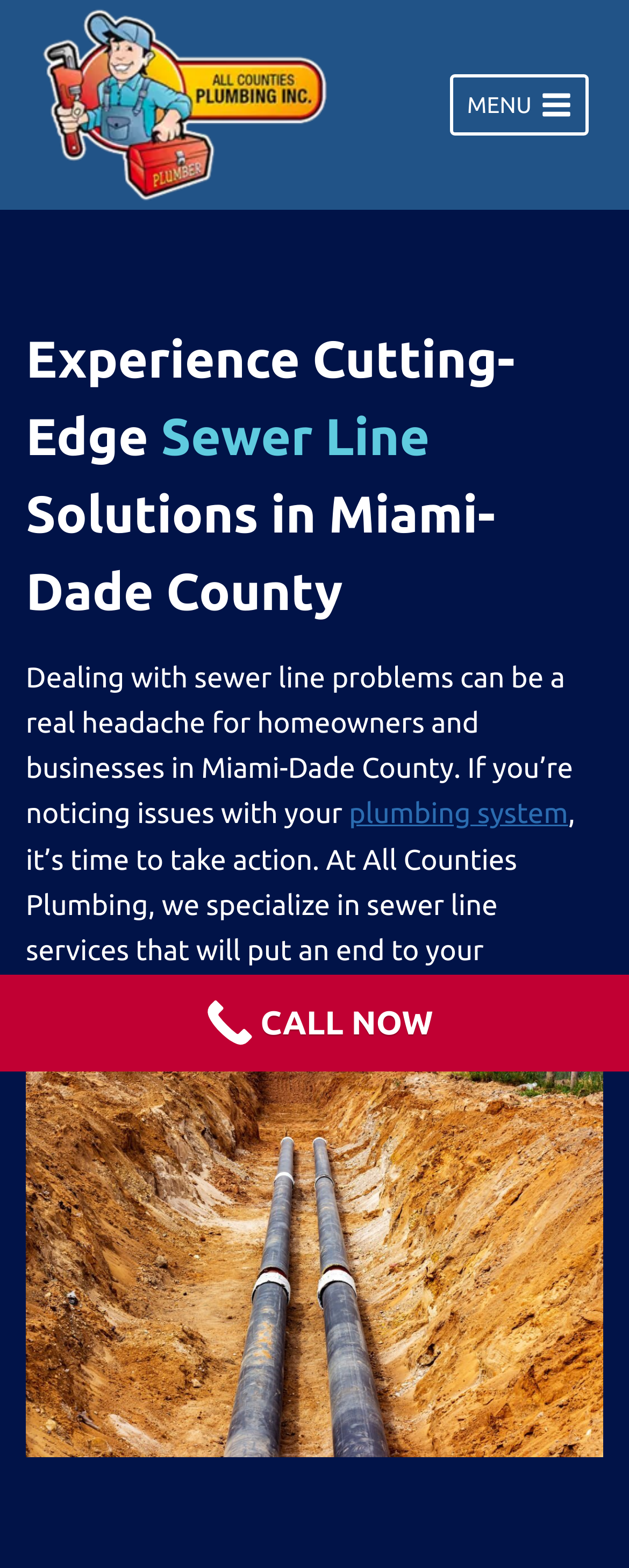Answer briefly with one word or phrase:
What is the location served?

Miami-Dade County